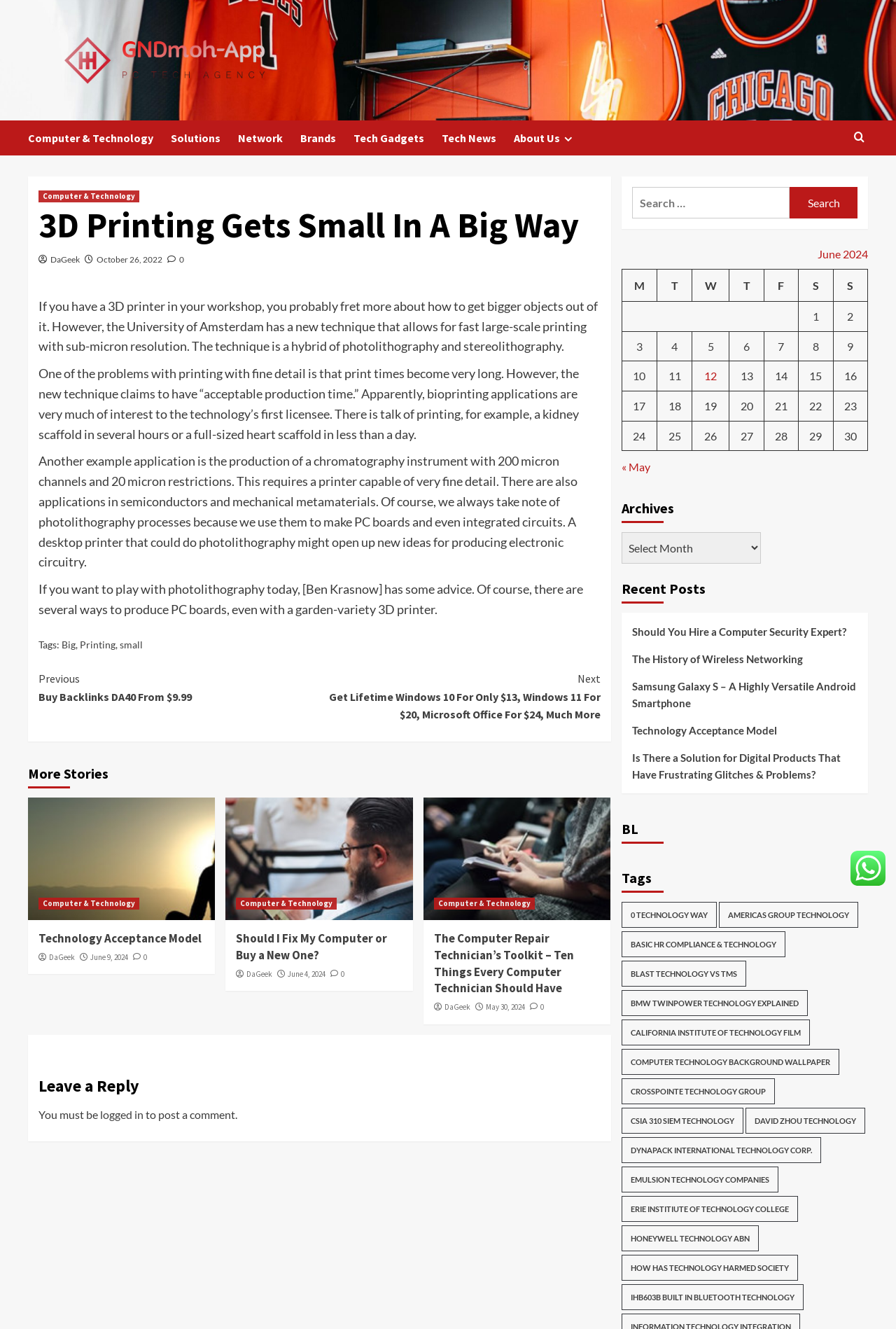Given the description "Top", provide the bounding box coordinates of the corresponding UI element.

None